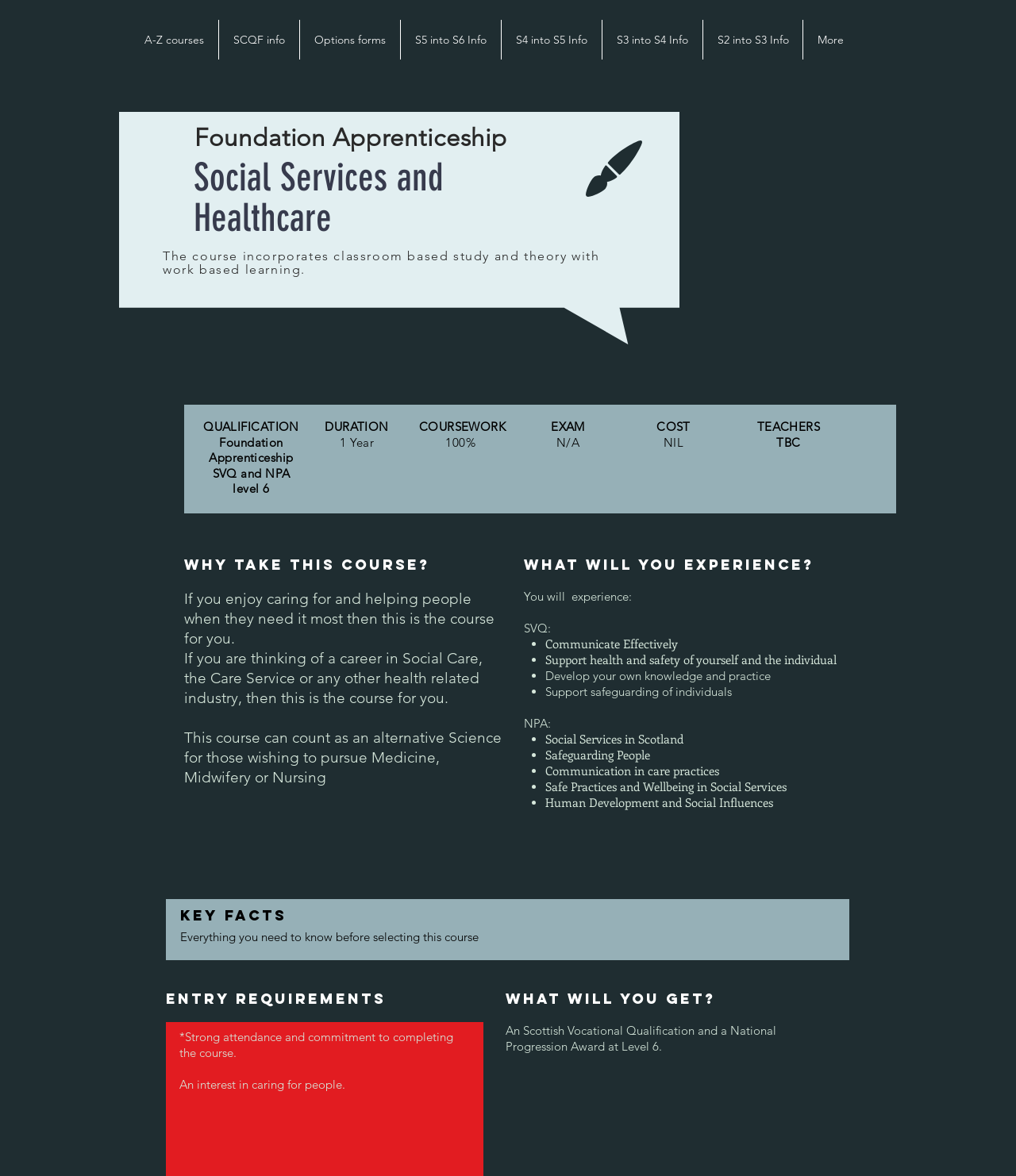Give a one-word or phrase response to the following question: What is the duration of the Foundation Apprenticeship course?

1 Year